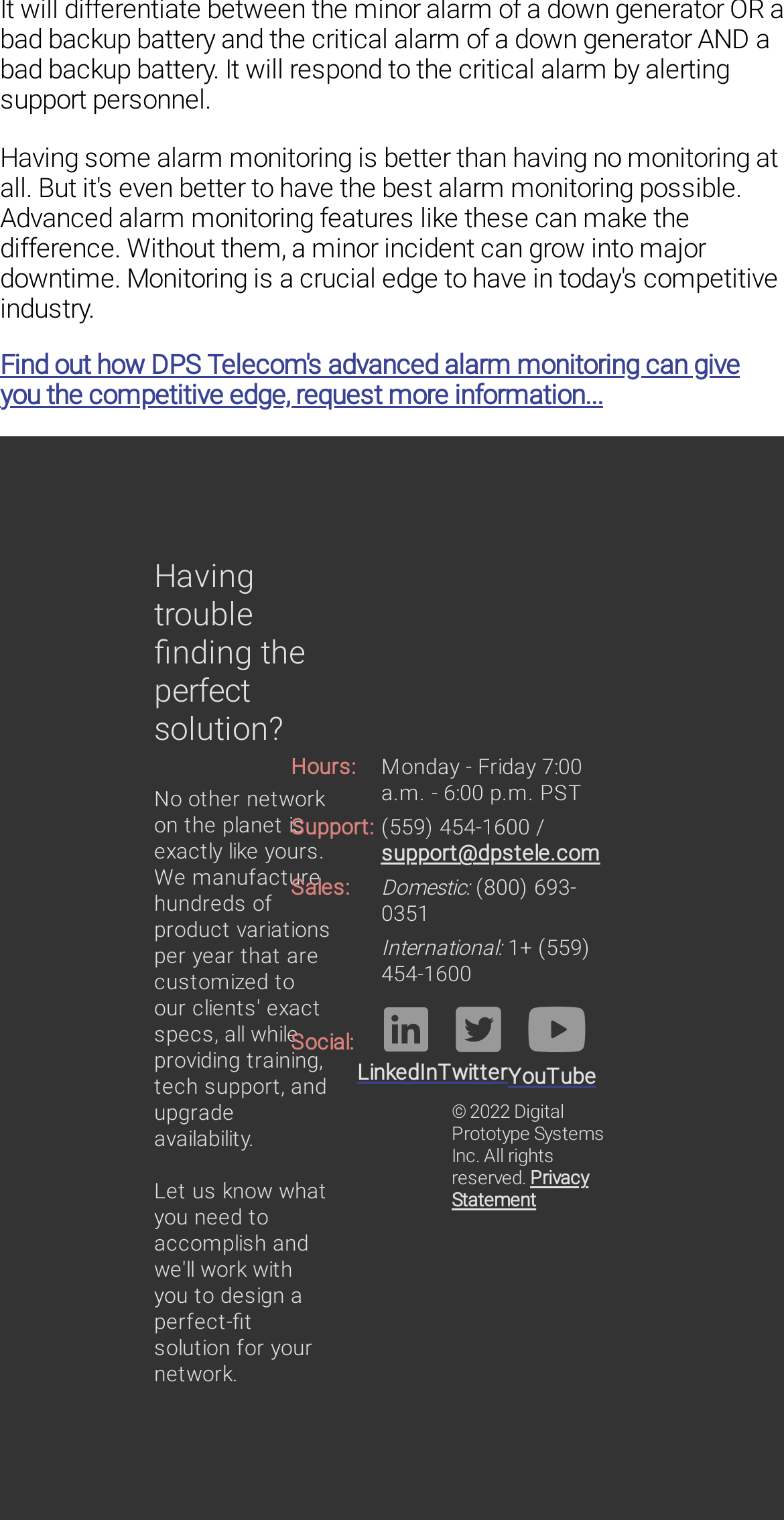What is the company's phone number for support?
Use the information from the screenshot to give a comprehensive response to the question.

I found the support phone number by looking at the table with contact information, where it says 'Support:' and then lists the phone number as '(559) 454-1600'.